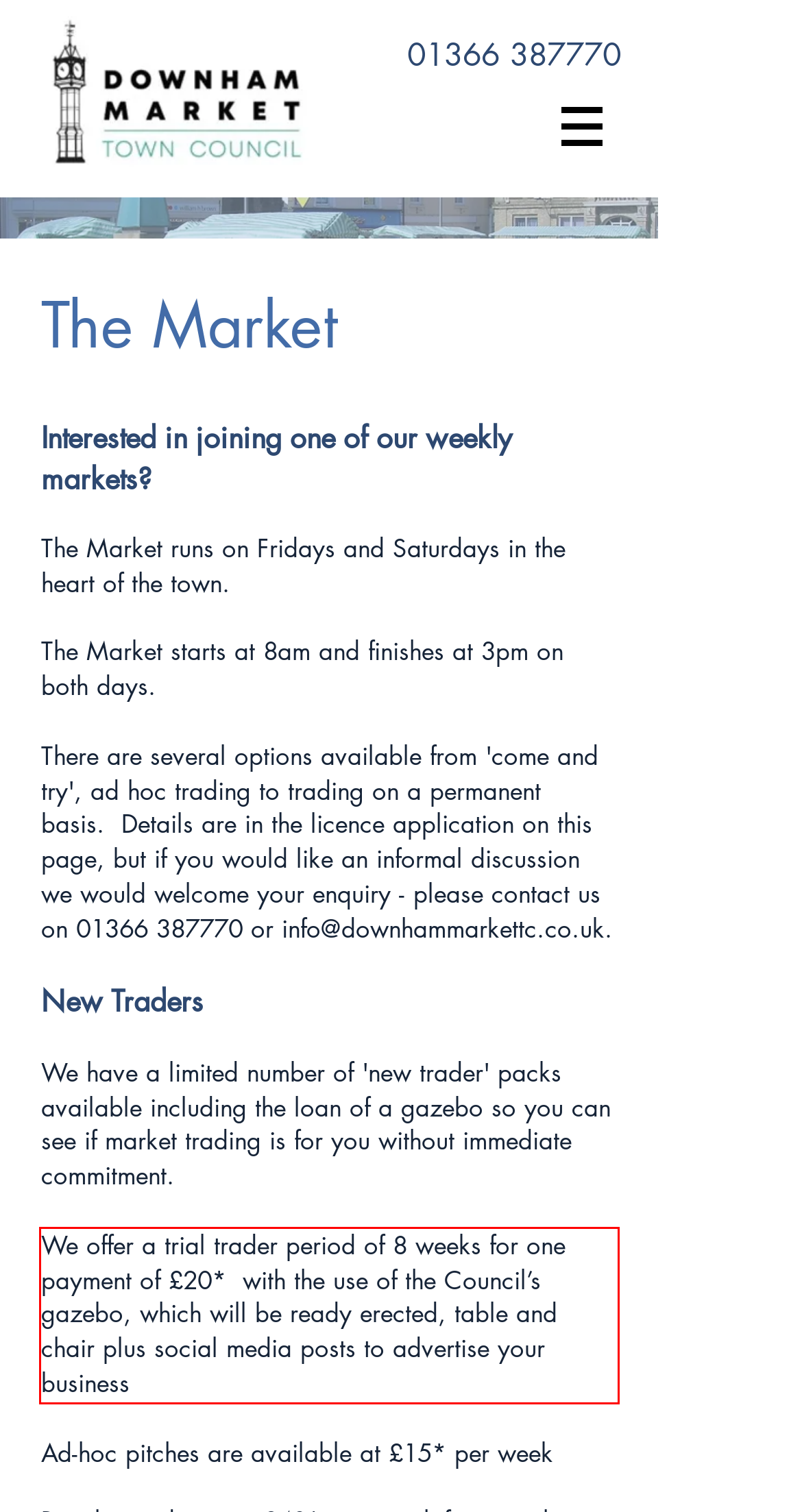Identify the text within the red bounding box on the webpage screenshot and generate the extracted text content.

We offer a trial trader period of 8 weeks for one payment of £20* with the use of the Council’s gazebo, which will be ready erected, table and chair plus social media posts to advertise your business